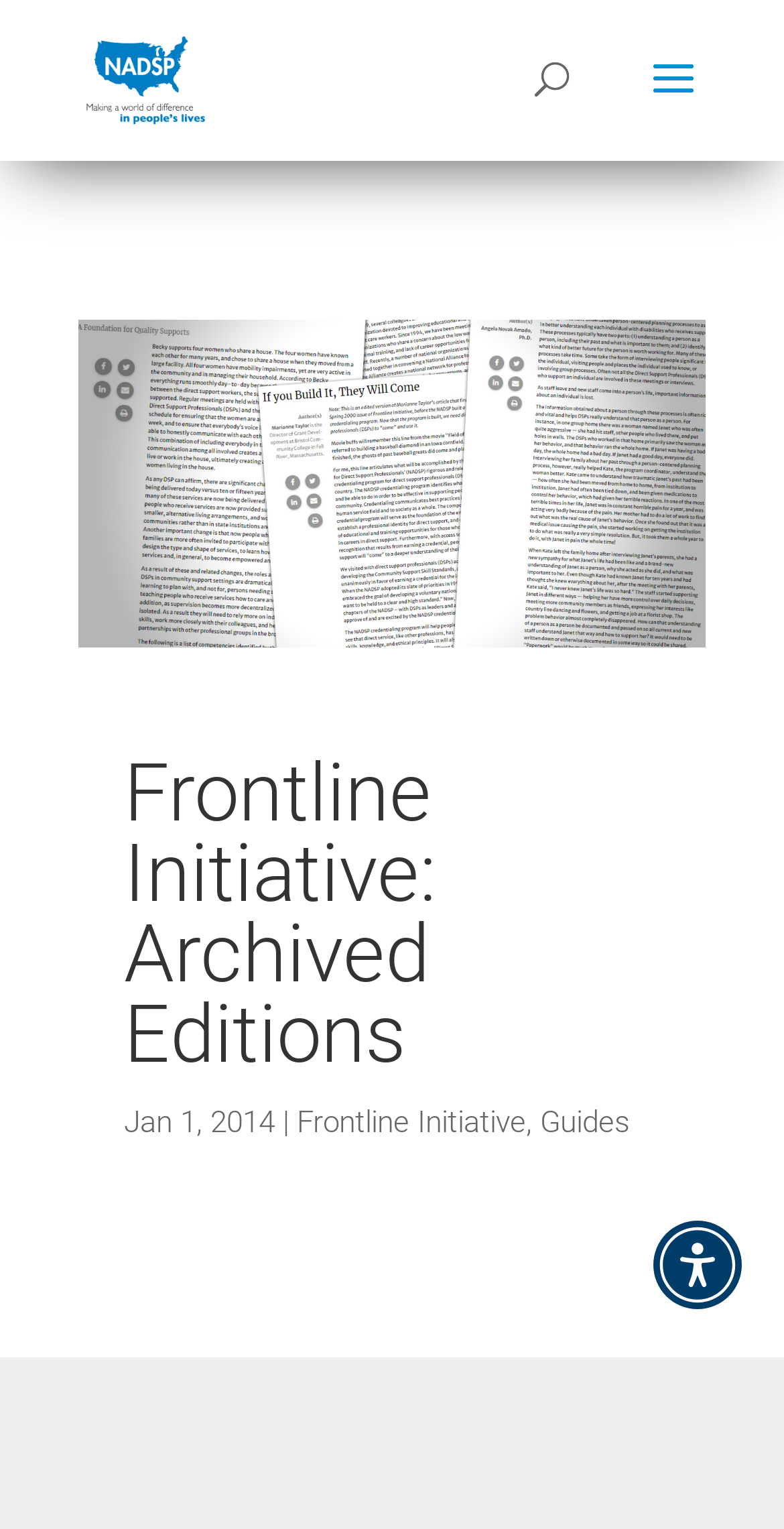What are the two links below the heading?
Craft a detailed and extensive response to the question.

I found the answer by examining the link elements below the heading 'Frontline Initiative: Archived Editions'. There are two links, one with the text 'Frontline Initiative' and another with the text 'Guides'. These links likely provide additional information or resources related to the Frontline Initiative.